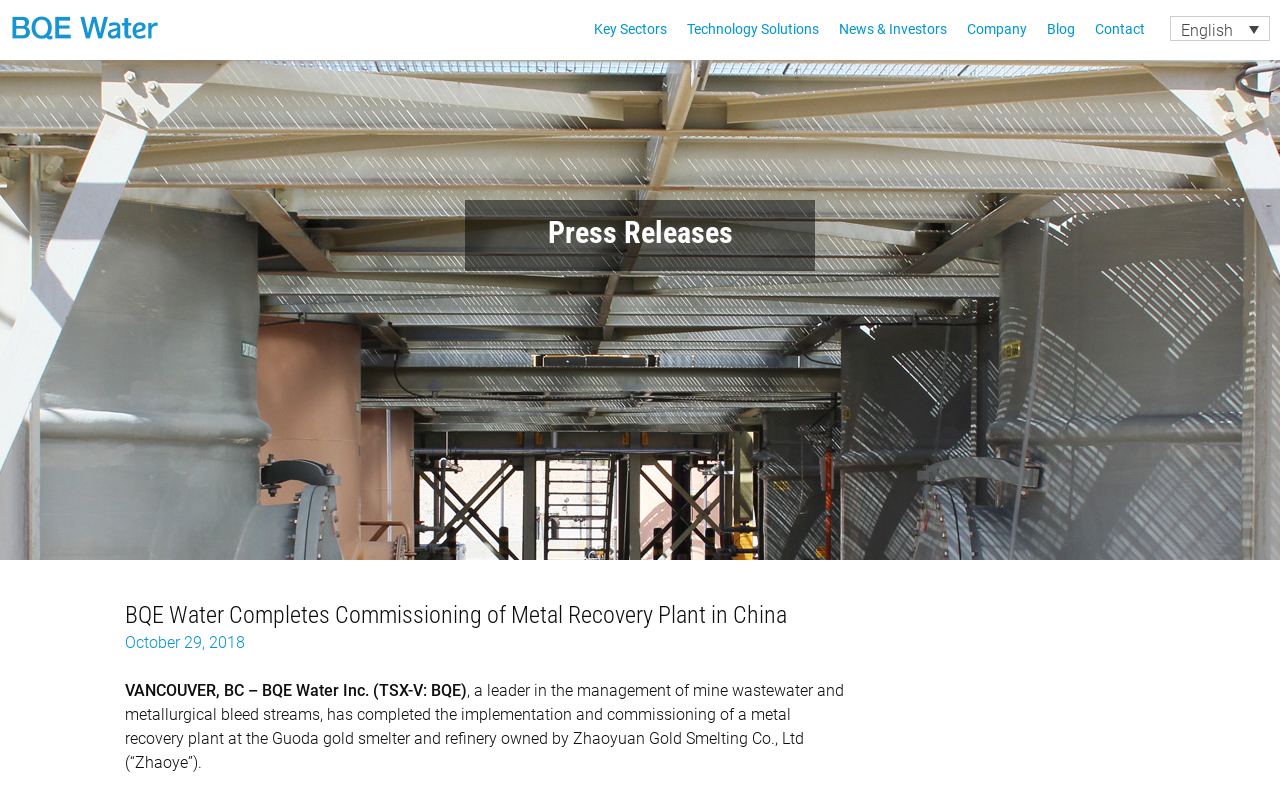Find the bounding box coordinates of the element's region that should be clicked in order to follow the given instruction: "view news and investors". The coordinates should consist of four float numbers between 0 and 1, i.e., [left, top, right, bottom].

[0.655, 0.0, 0.74, 0.074]